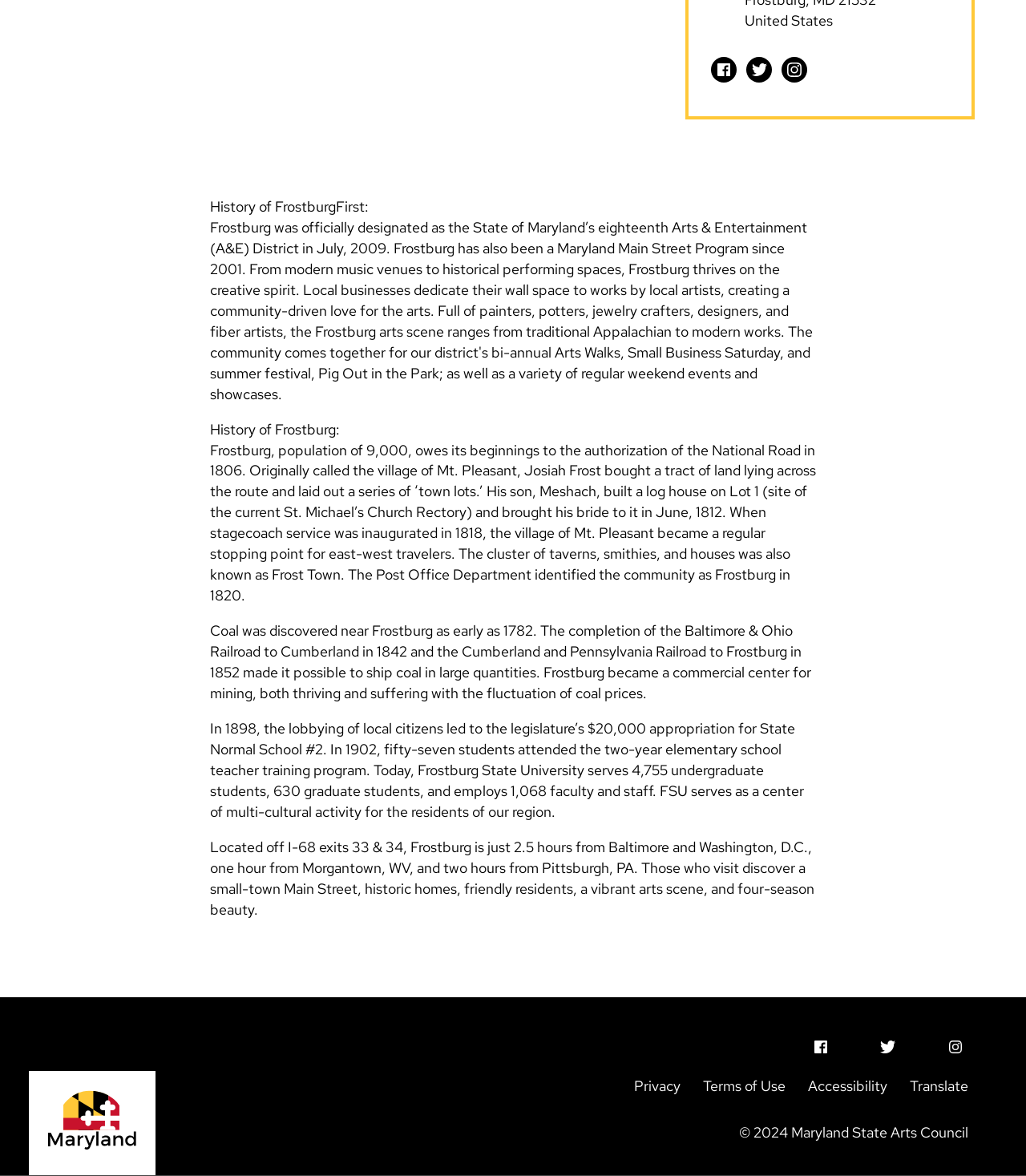Indicate the bounding box coordinates of the element that must be clicked to execute the instruction: "Go to Privacy page". The coordinates should be given as four float numbers between 0 and 1, i.e., [left, top, right, bottom].

[0.618, 0.916, 0.663, 0.931]